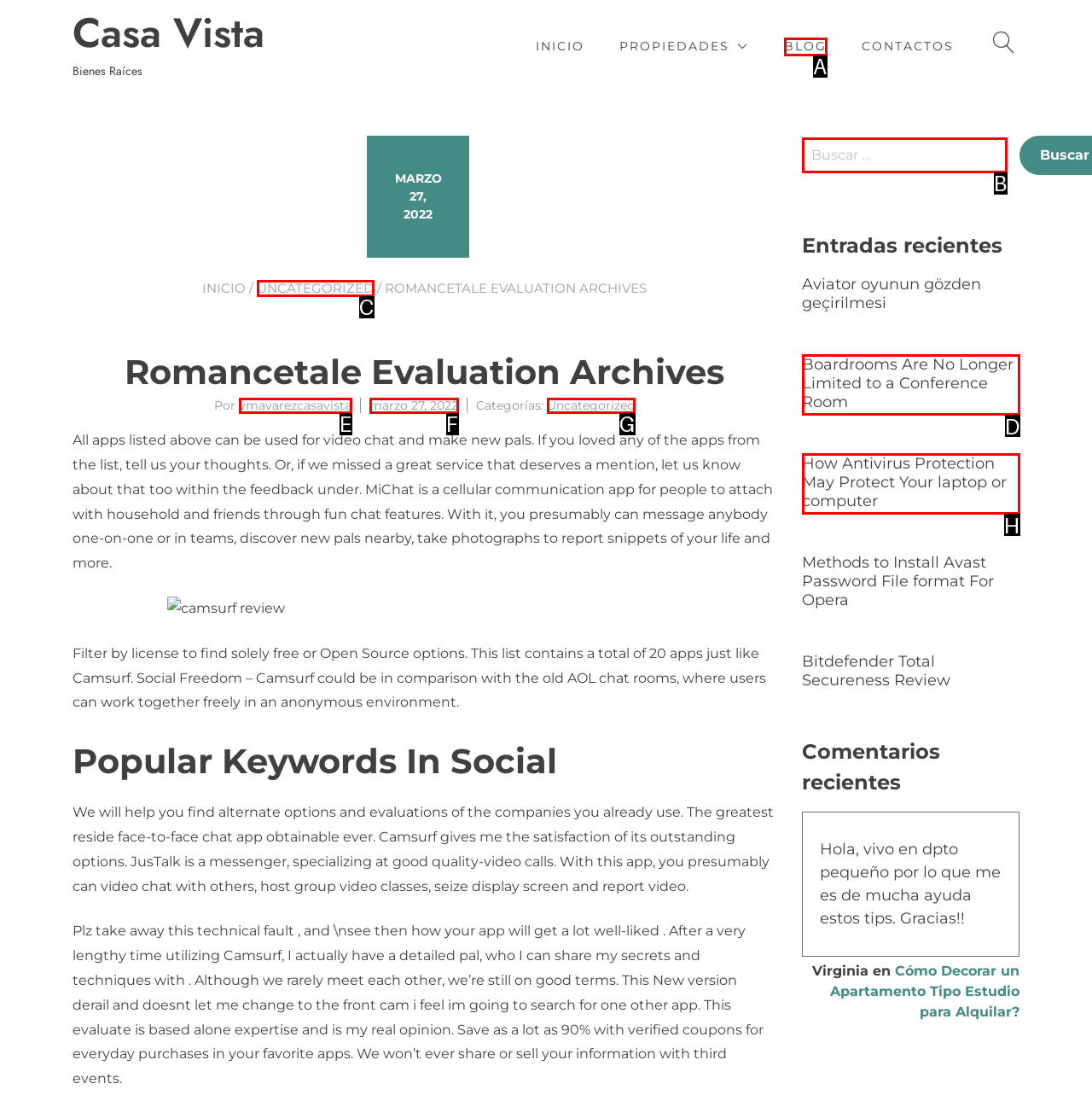Which UI element corresponds to this description: parent_node: Buscar: name="s" placeholder="Buscar …"
Reply with the letter of the correct option.

B